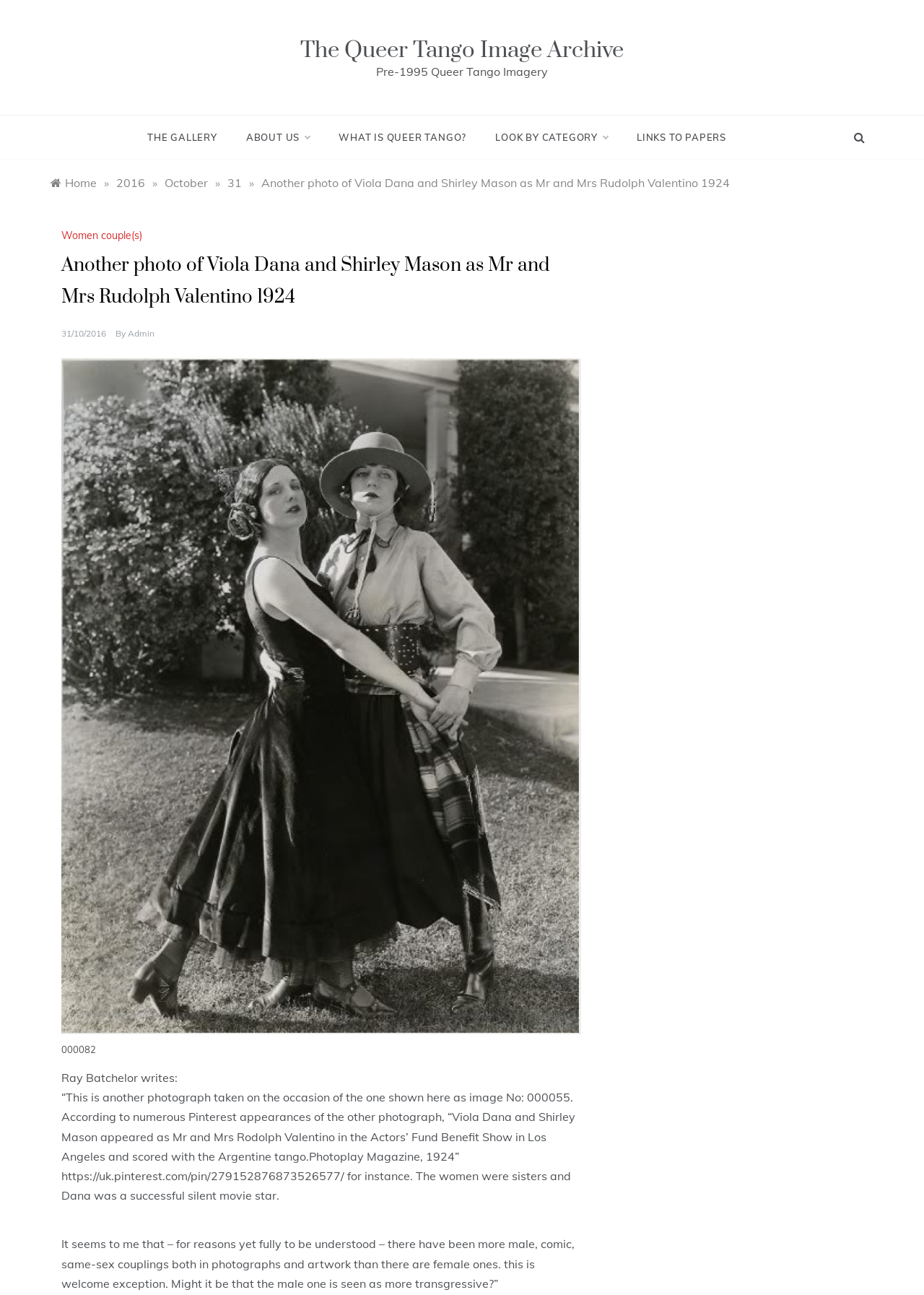Locate the coordinates of the bounding box for the clickable region that fulfills this instruction: "Go to the home page".

[0.055, 0.136, 0.105, 0.147]